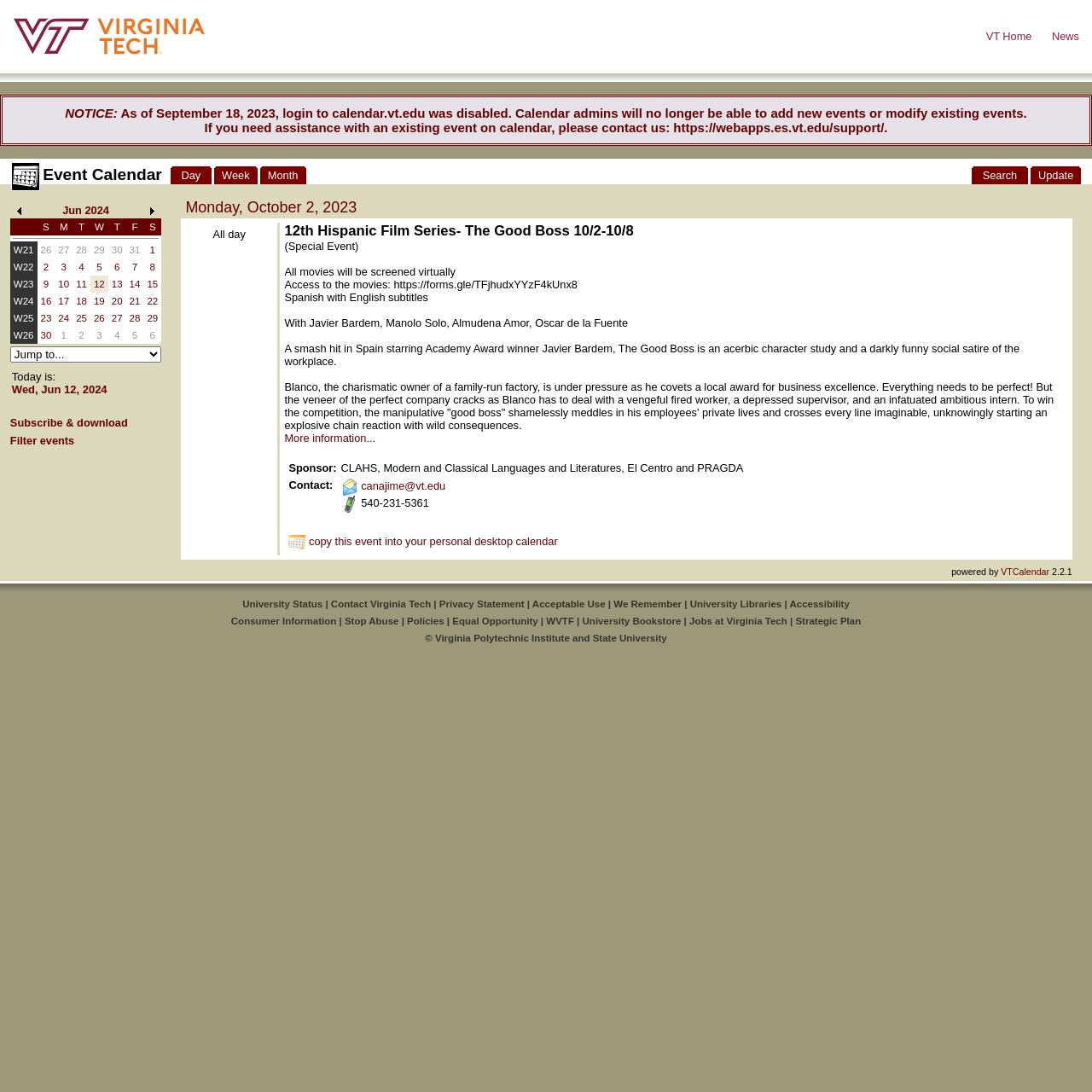Show me the bounding box coordinates of the clickable region to achieve the task as per the instruction: "Go to VT Home".

[0.887, 0.027, 0.945, 0.039]